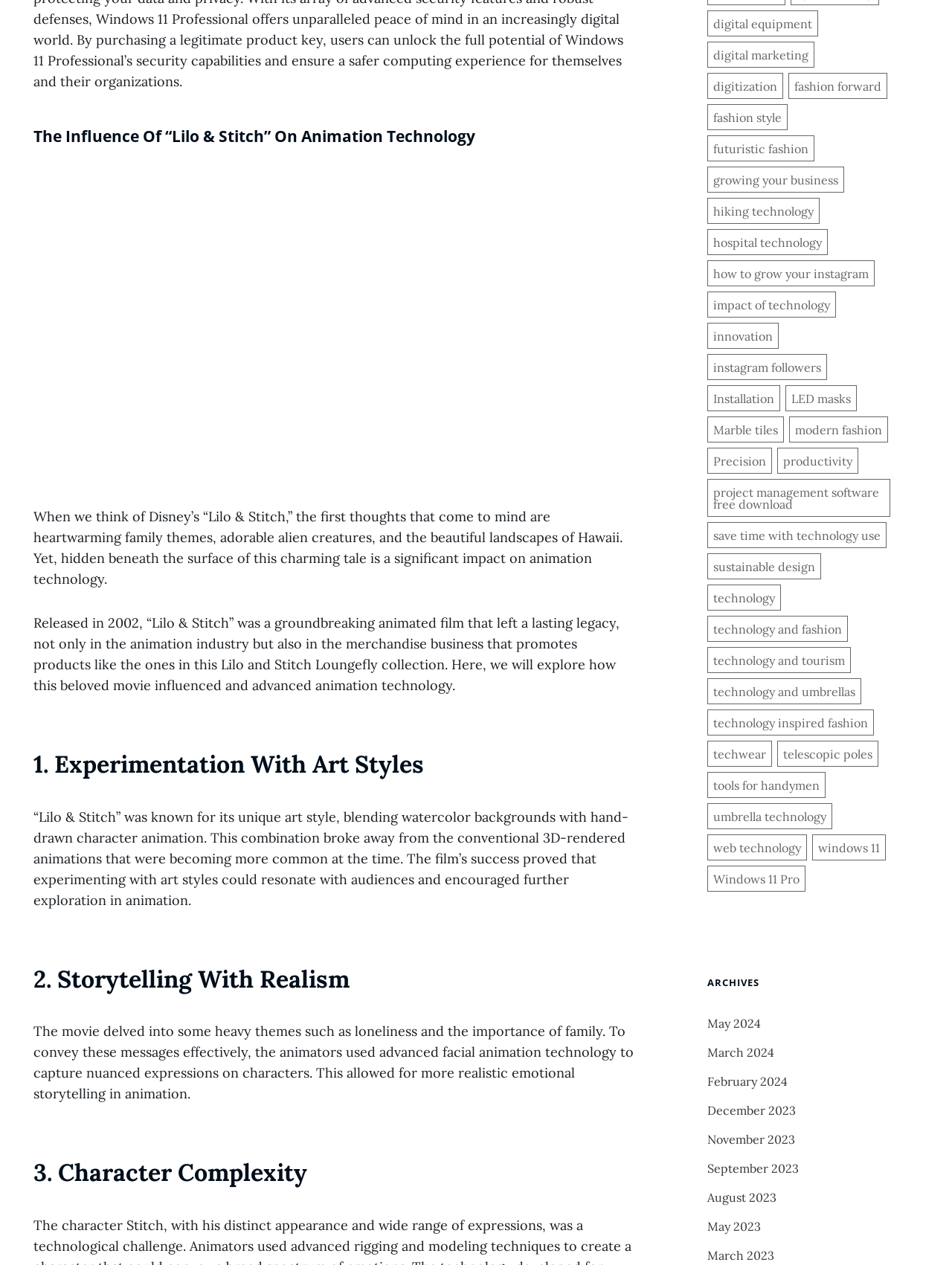Extract the bounding box coordinates for the UI element described as: "Party Equipment Rental".

None